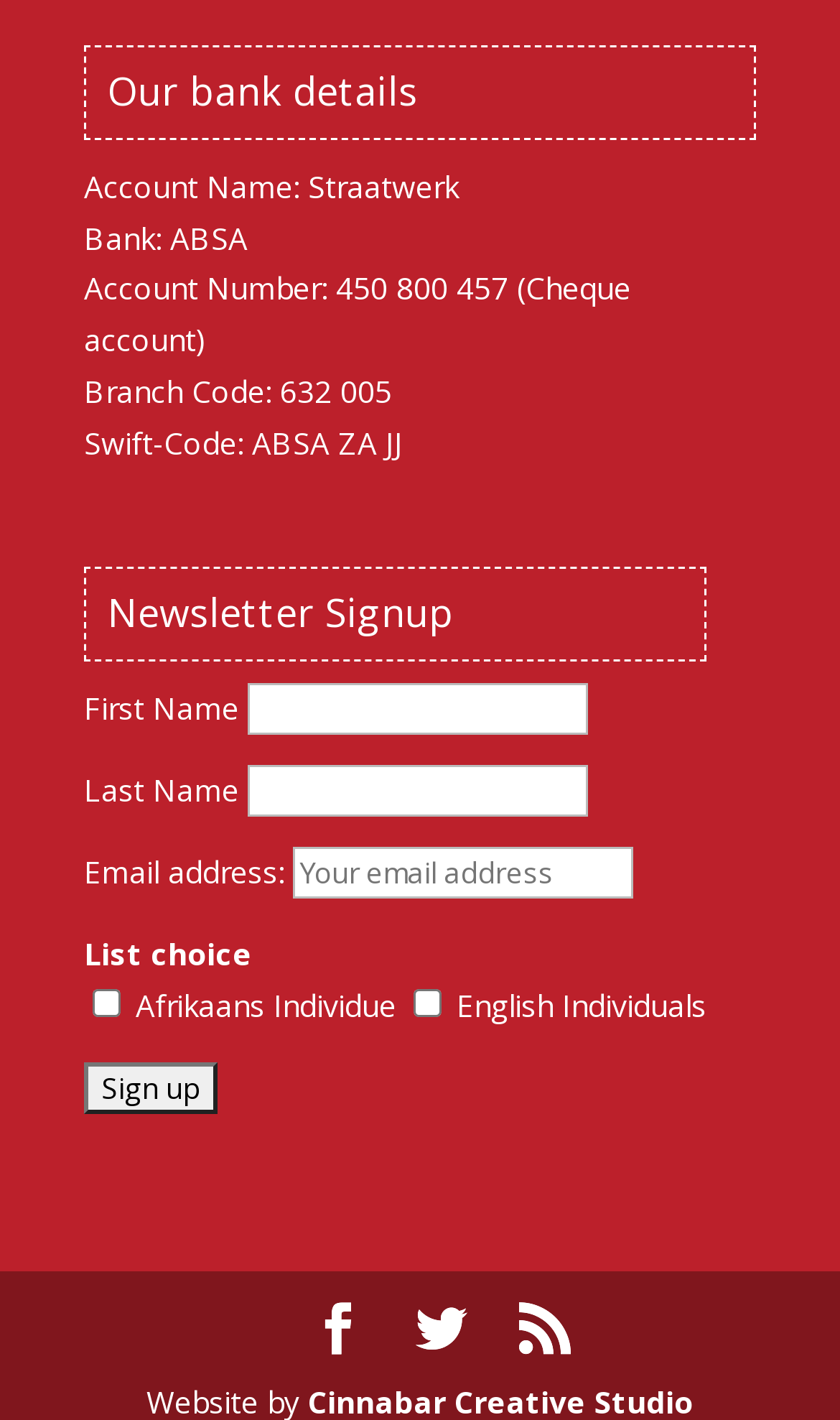Provide the bounding box coordinates in the format (top-left x, top-left y, bottom-right x, bottom-right y). All values are floating point numbers between 0 and 1. Determine the bounding box coordinate of the UI element described as: parent_node: English Individuals name="_mc4wp_lists[]" value="803ea6a681"

[0.492, 0.696, 0.526, 0.716]